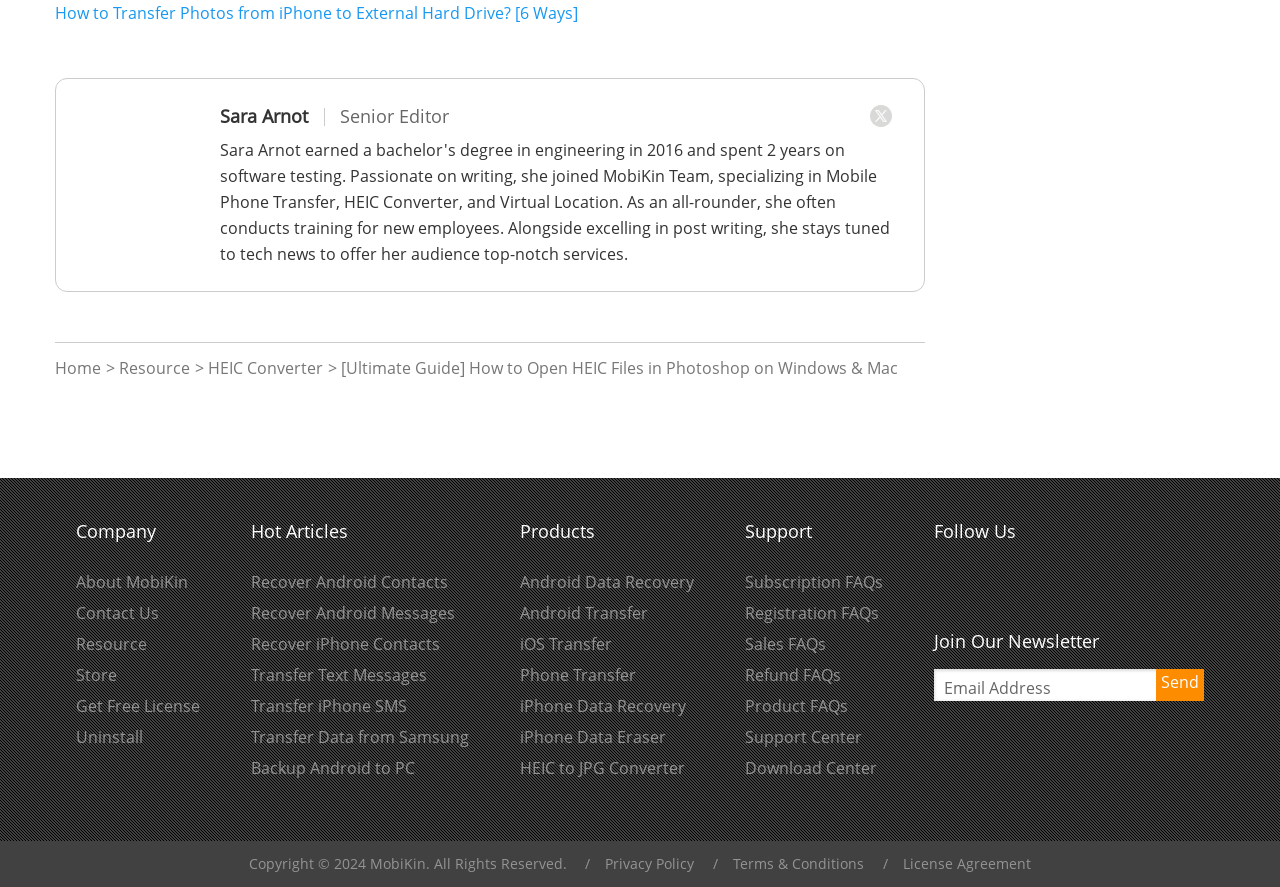Find the bounding box coordinates of the clickable element required to execute the following instruction: "Click on the 'About MobiKin' link". Provide the coordinates as four float numbers between 0 and 1, i.e., [left, top, right, bottom].

[0.059, 0.644, 0.147, 0.669]